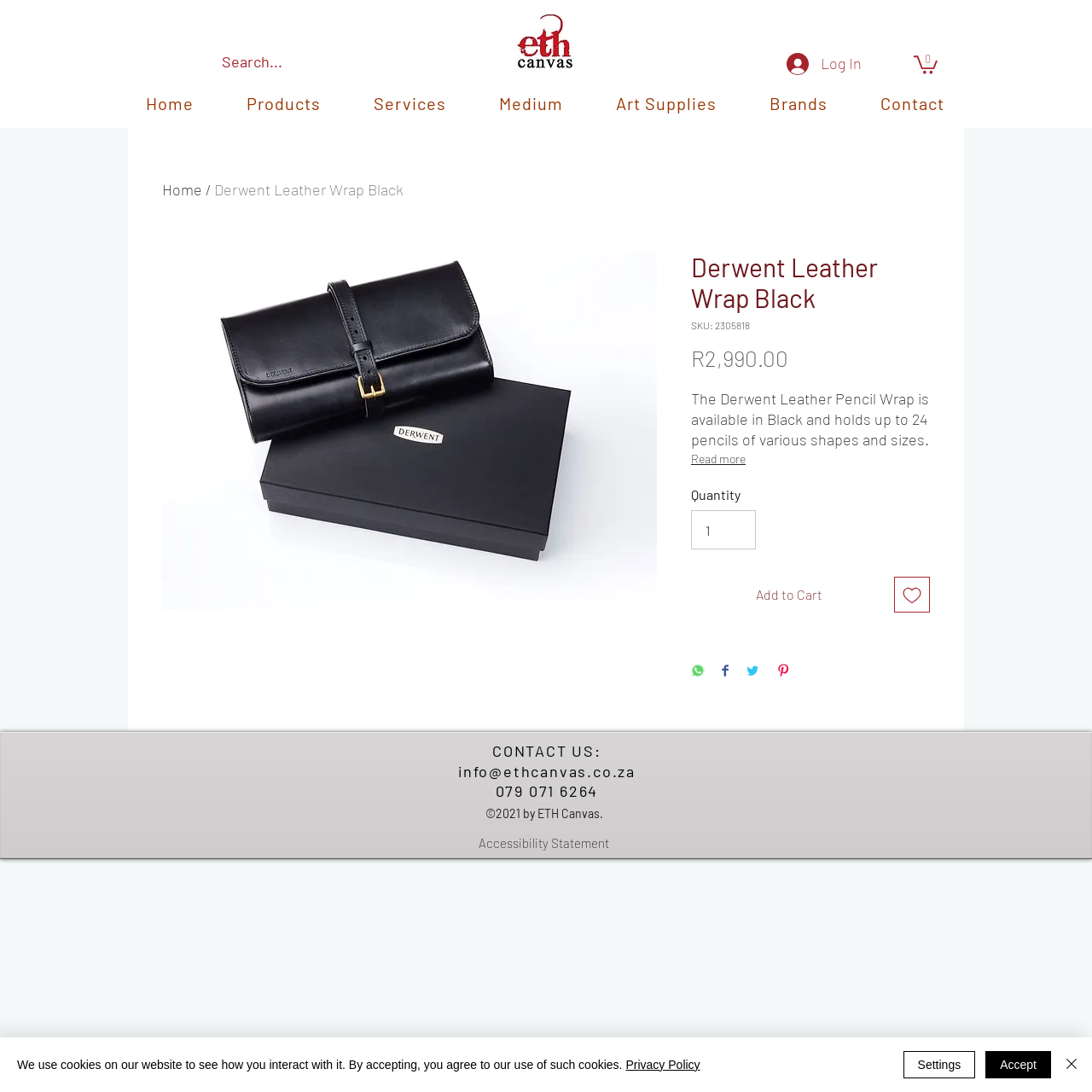How many pencils can this wrap hold? Based on the image, give a response in one word or a short phrase.

up to 24